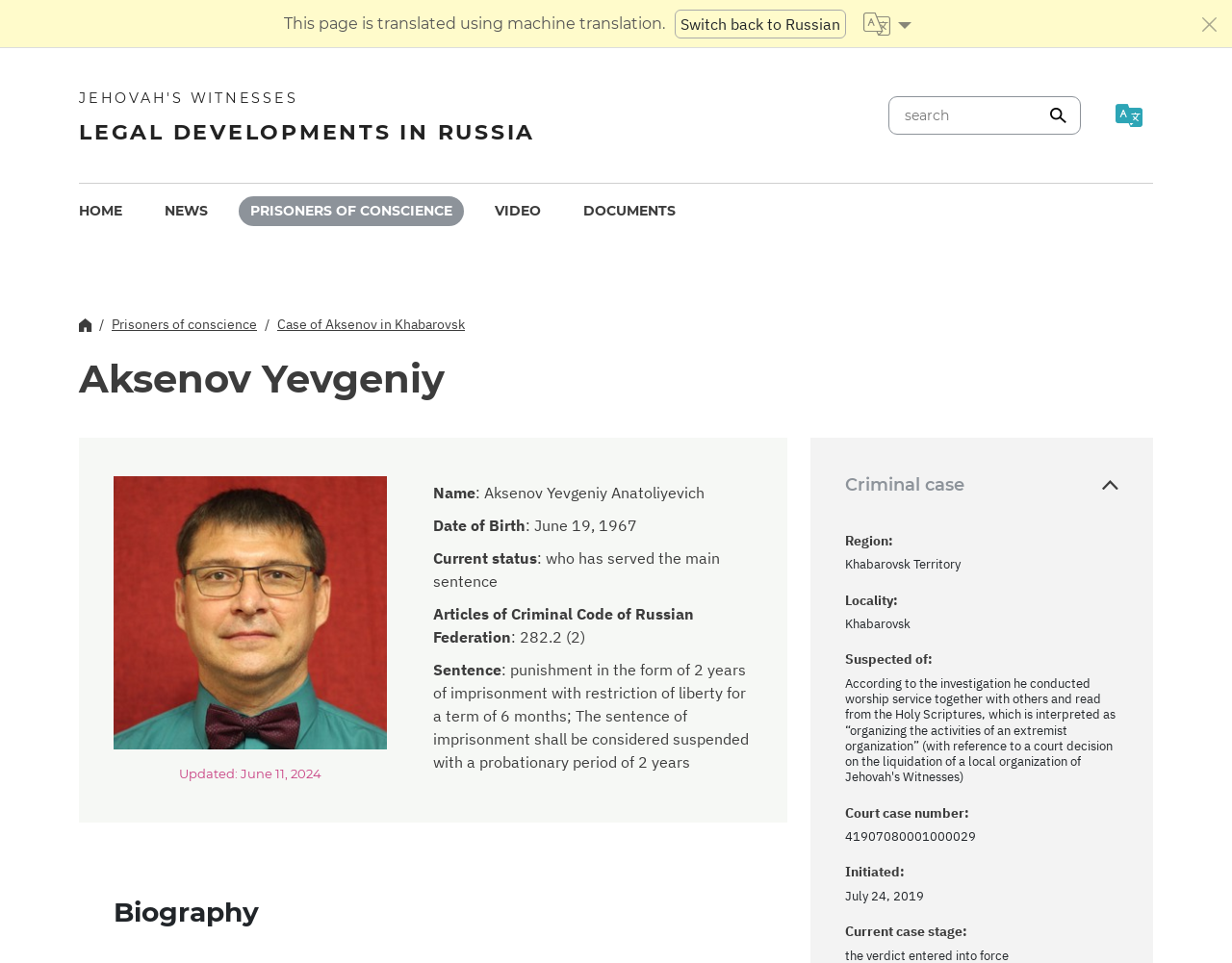Please examine the image and provide a detailed answer to the question: What is the court case number?

I found the answer by looking at the section with the heading 'Criminal case' and then finding the static text element with the label 'Court case number:' and its corresponding value '41907080001000029'.